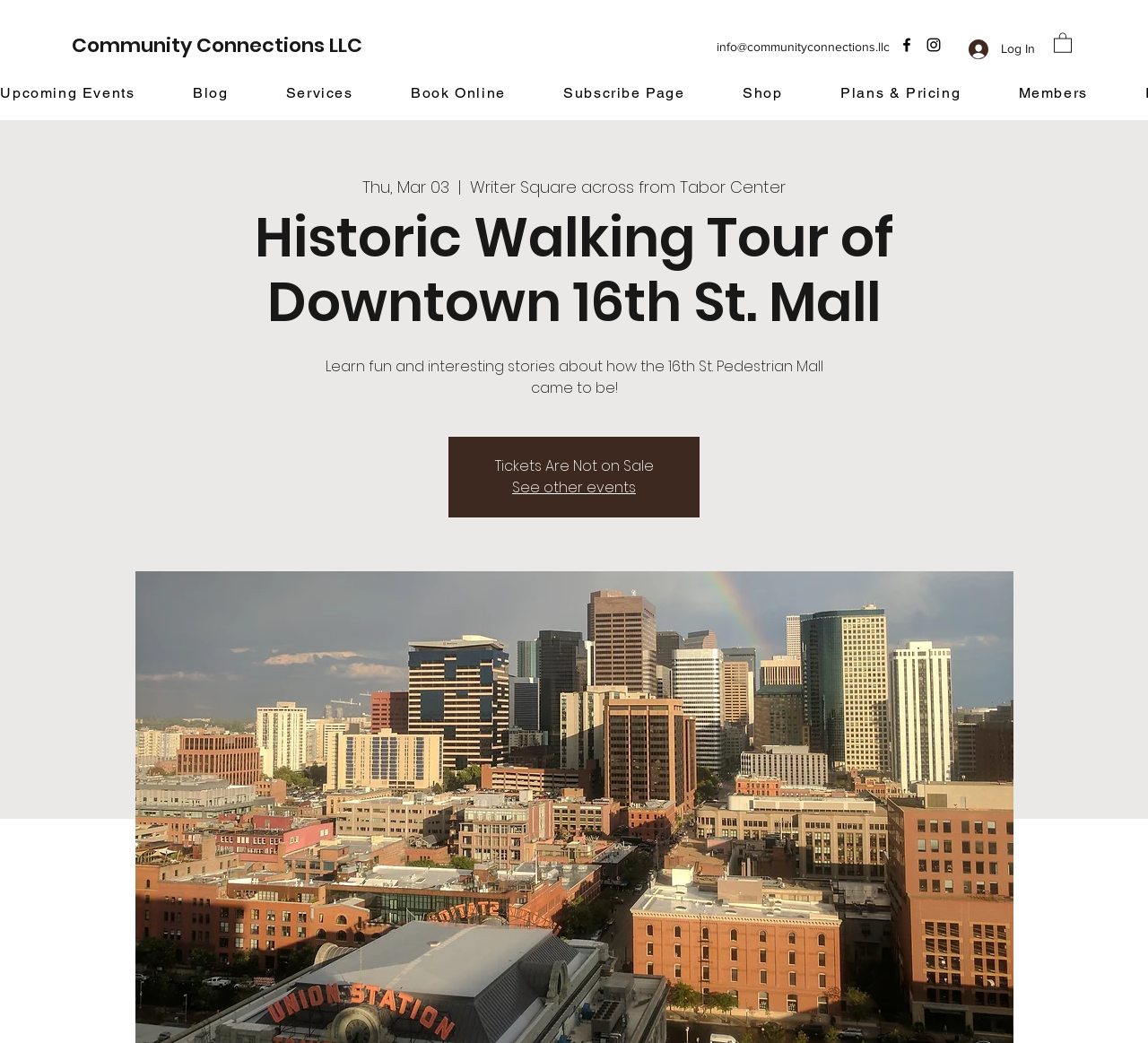Explain the webpage's layout and main content in detail.

The webpage is about a historic walking tour of downtown 16th St. Mall, with a focus on its community connections. At the top left, there is a link to "Community Connections LLC" and an email address "info@communityconnections.llc" next to it. On the top right, there is a social bar with links to Facebook and Instagram, each accompanied by an icon. 

Below the social bar, there is a "Log In" button with an icon. Next to it, there is another button with an icon, but no text. 

The main navigation menu is located at the top center, with links to "Blog", "Services", "Book Online", "Subscribe Page", "Shop", "Plans & Pricing", and "Members". 

Under the navigation menu, there is a heading that reads "Historic Walking Tour of Downtown 16th St. Mall". Below the heading, there is a brief description of the tour, which says "Learn fun and interesting stories about how the 16th St. Pedestrian Mall came to be!". 

On the same line as the description, there is a date "Thu, Mar 03" followed by a location "Writer Square across from Tabor Center". Below this line, there is a notice that "Tickets Are Not on Sale", with a link to "See other events" next to it.